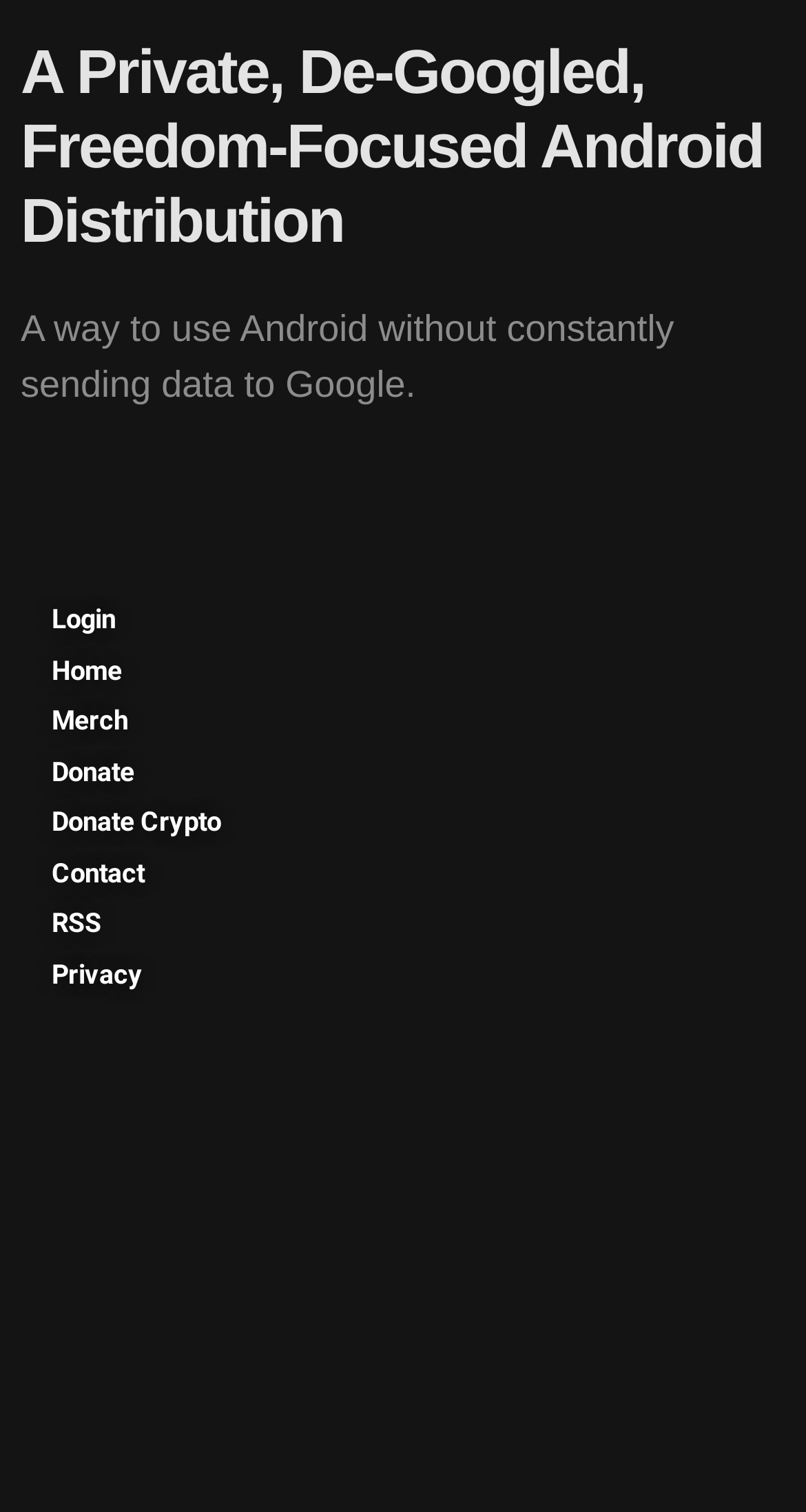Please provide the bounding box coordinates for the element that needs to be clicked to perform the instruction: "click on the login link". The coordinates must consist of four float numbers between 0 and 1, formatted as [left, top, right, bottom].

[0.064, 0.396, 0.317, 0.423]